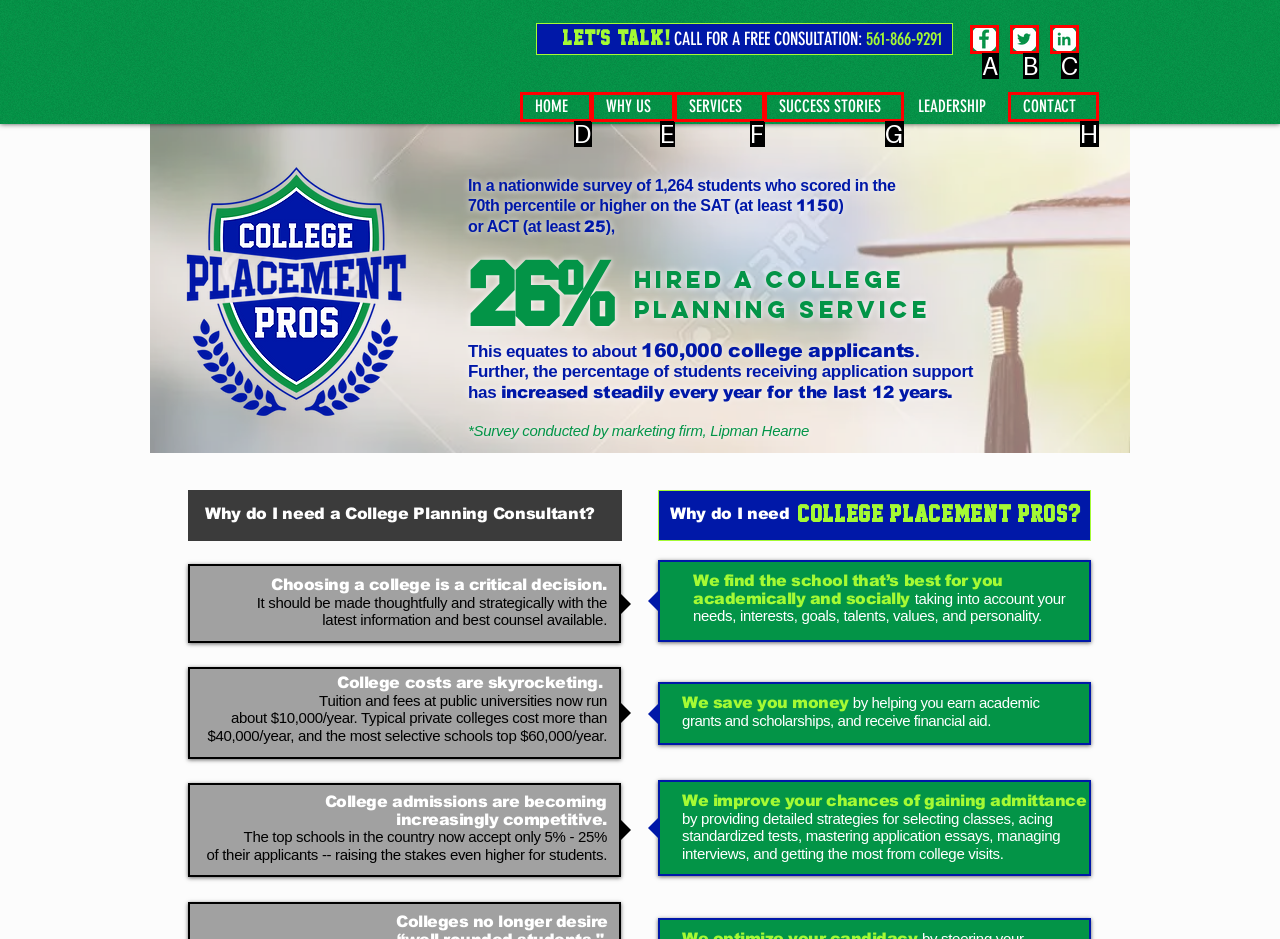To execute the task: Contact us, which one of the highlighted HTML elements should be clicked? Answer with the option's letter from the choices provided.

H